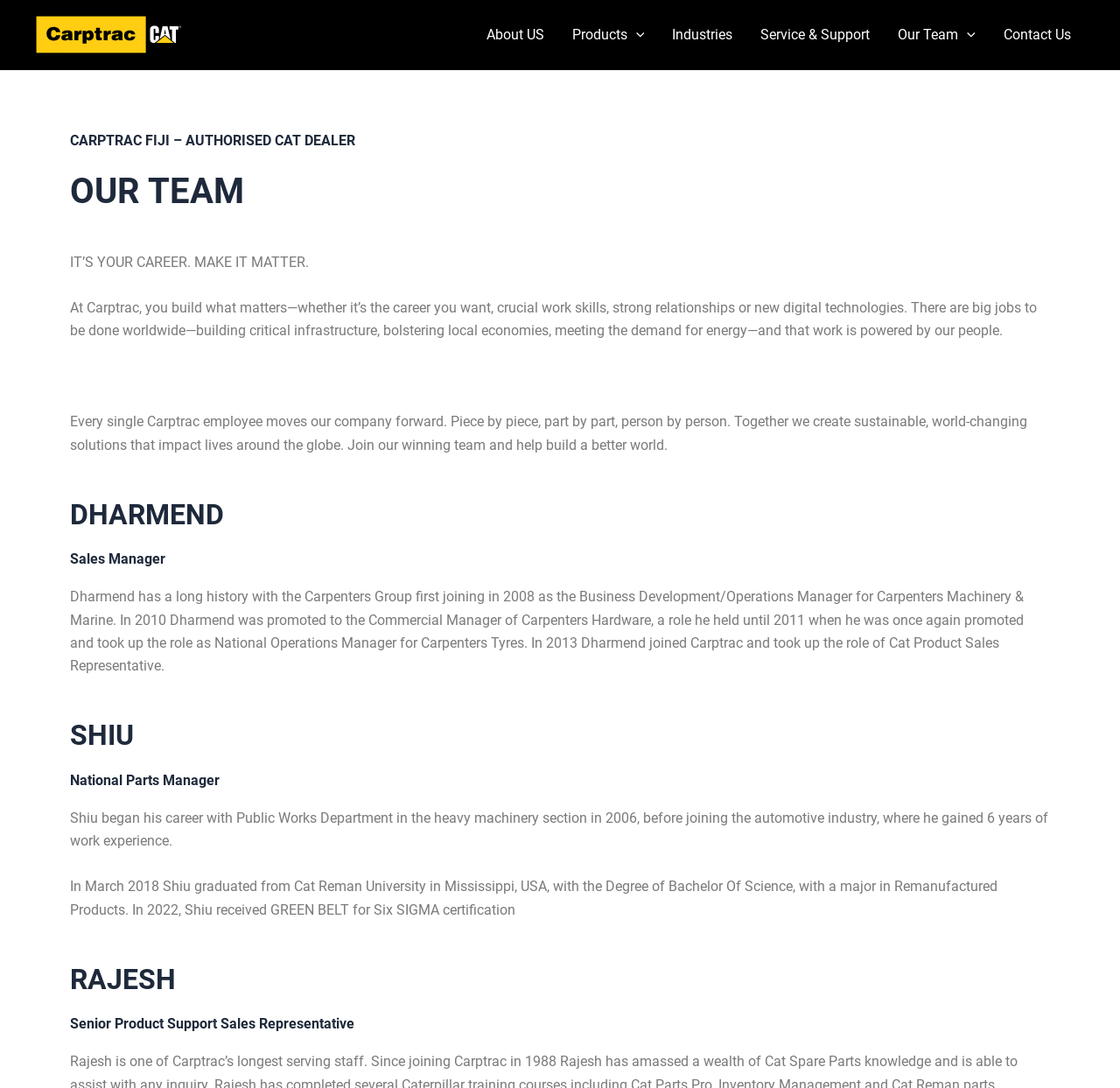What is the name of the university Shiu graduated from?
Answer the question with a detailed and thorough explanation.

The text mentions that Shiu graduated from Cat Reman University in Mississippi, USA, with a degree in Remanufactured Products.